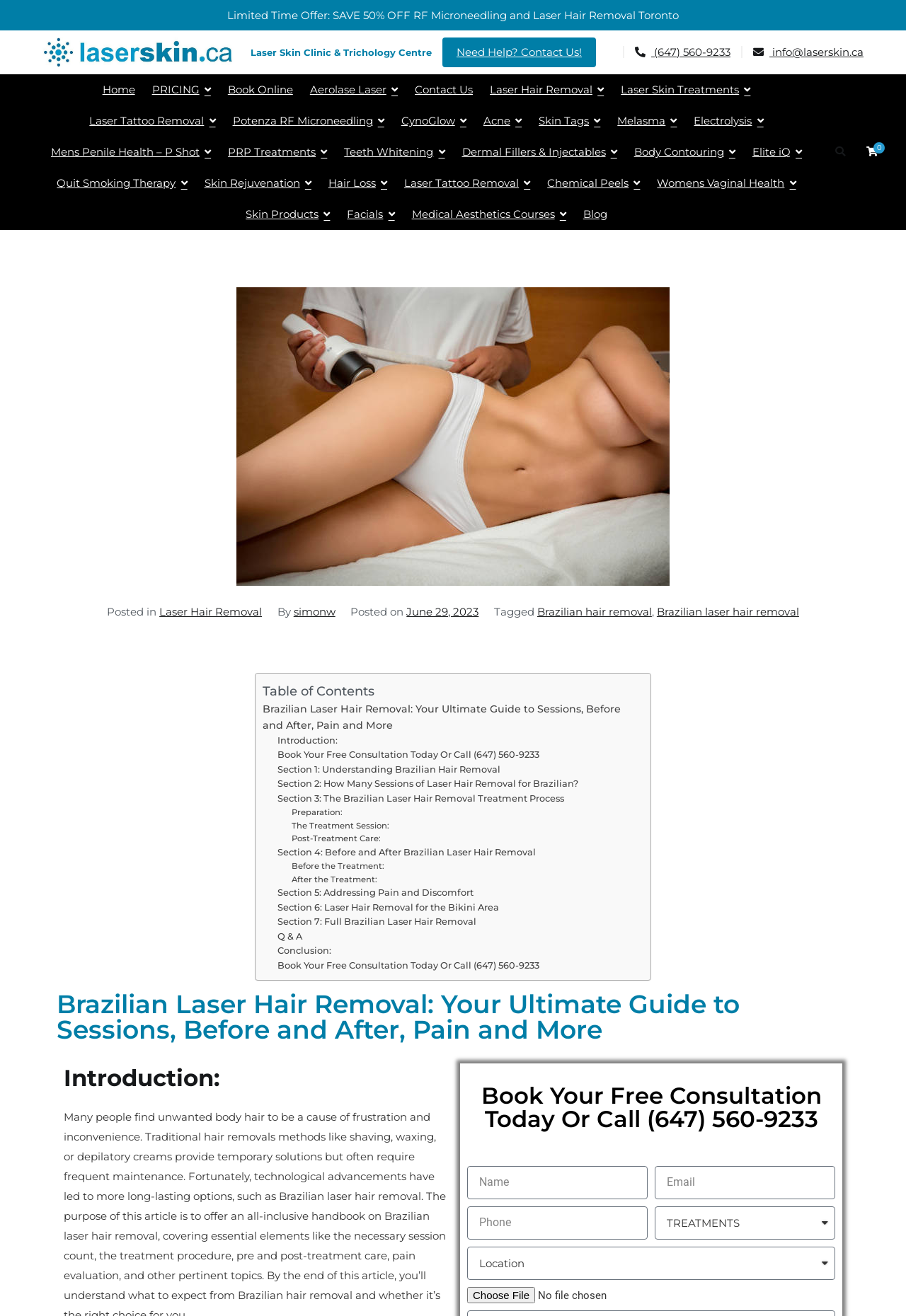Use a single word or phrase to answer the question: 
What is the phone number to contact the clinic?

(647) 560-9233